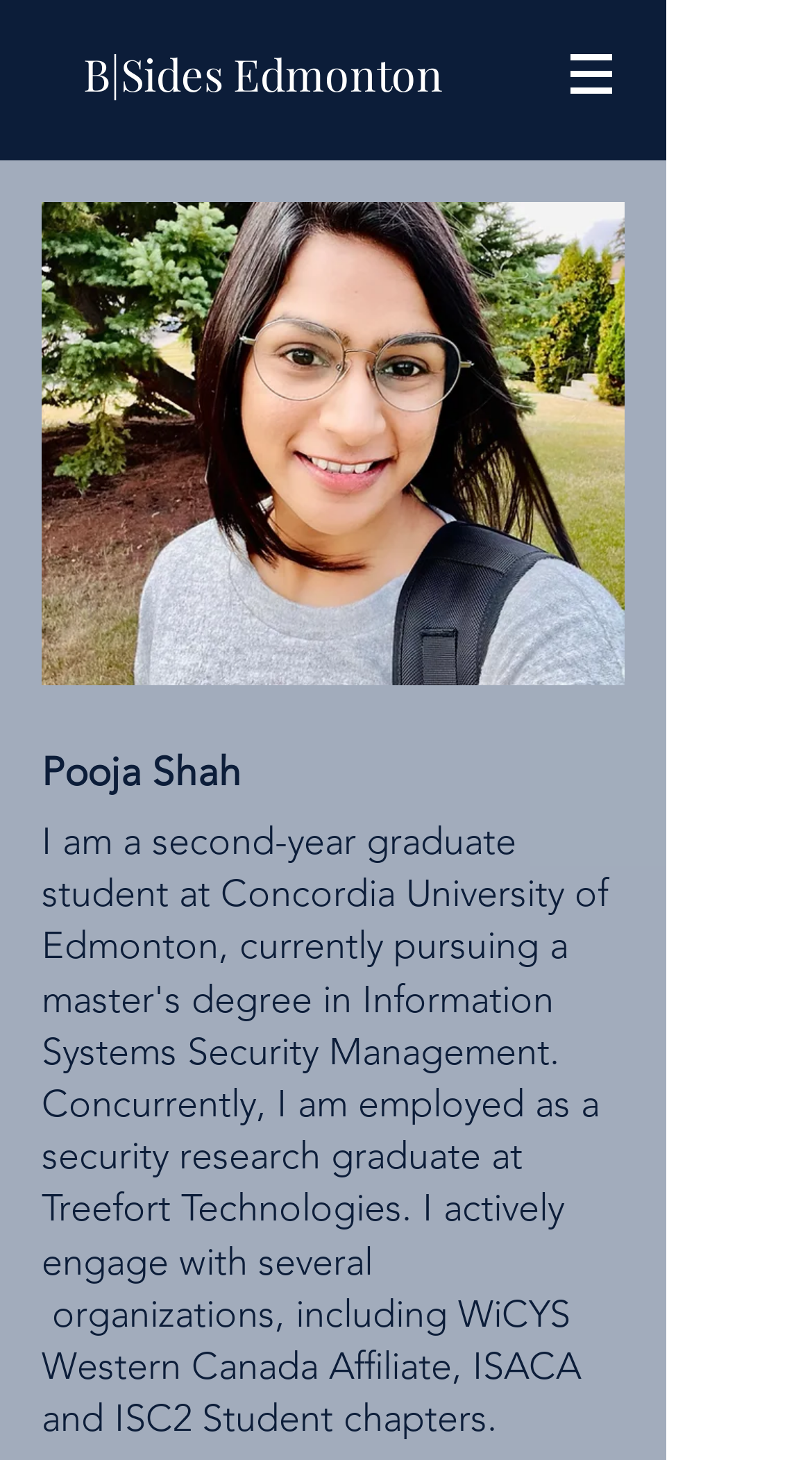Generate a comprehensive description of the webpage.

The webpage is about Pooja Shah, and it appears to be a profile or bio page. At the top, there is a heading that reads "B|Sides Edmonton". Below this heading, on the left side, there is a profile picture of Pooja Shah, which is a face photo. Next to the profile picture, there is a static text element that displays the name "Pooja Shah". 

On the top right side, there is a navigation menu labeled "Site", which contains a button with a popup menu. The button has an image icon. 

There are no other notable elements on the page.